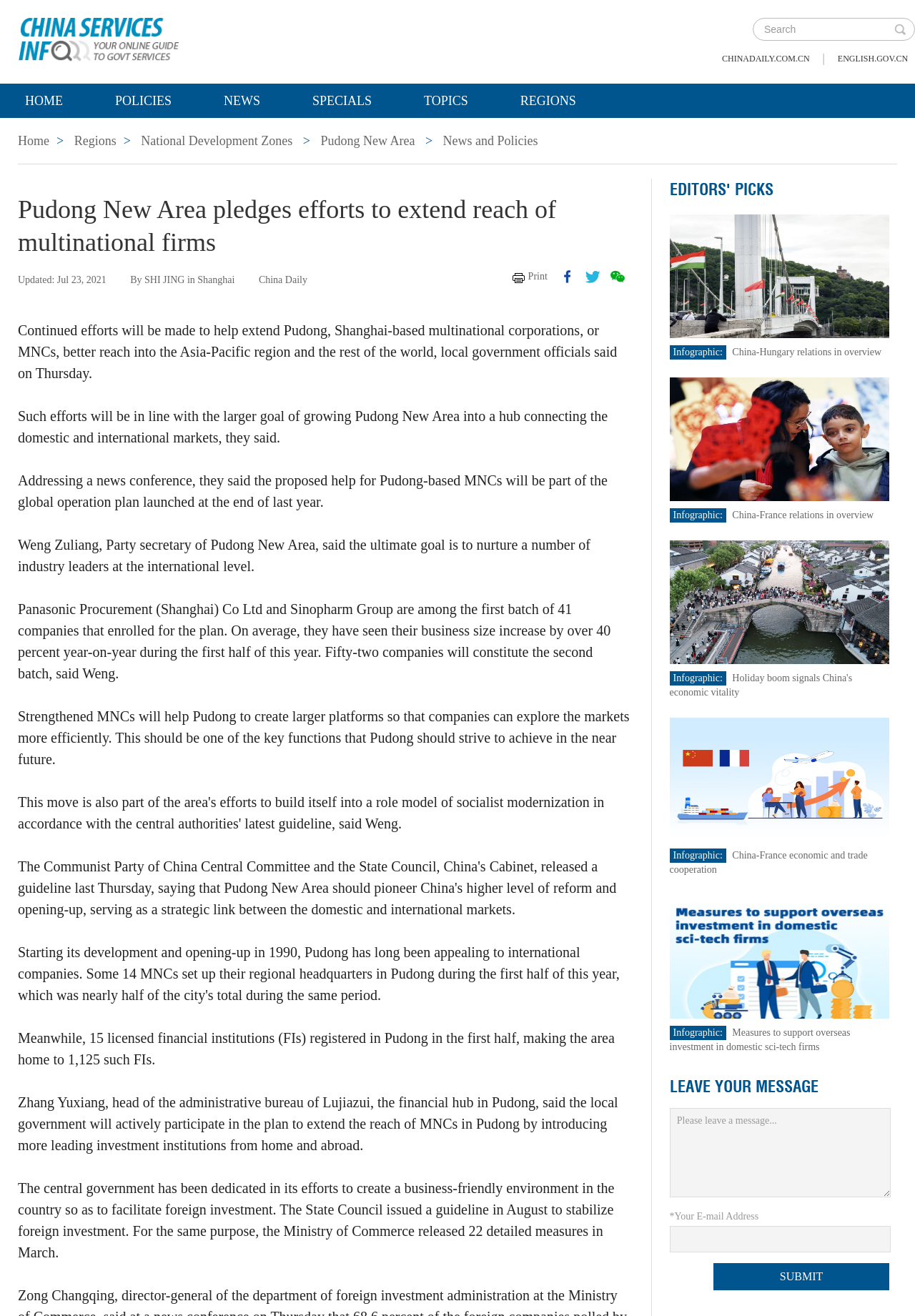Based on the image, please respond to the question with as much detail as possible:
What is the goal of the local government officials?

I found the answer by reading the StaticText 'Continued efforts will be made to help extend Pudong, Shanghai-based multinational corporations, or MNCs, better reach into the Asia-Pacific region and the rest of the world, local government officials said.' which describes the goal of the local government officials.